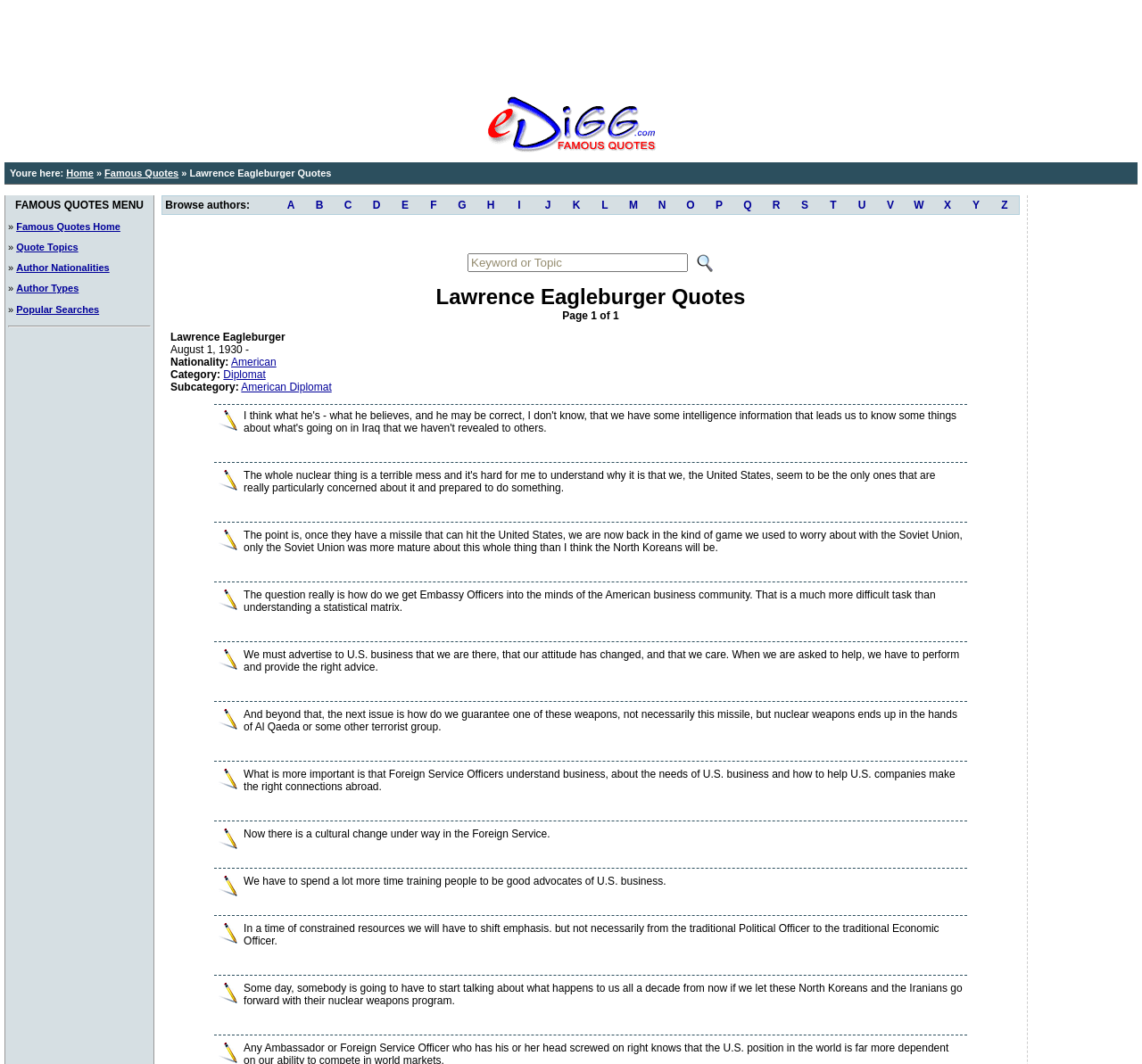Give a one-word or one-phrase response to the question:
How many quote topics are available?

1